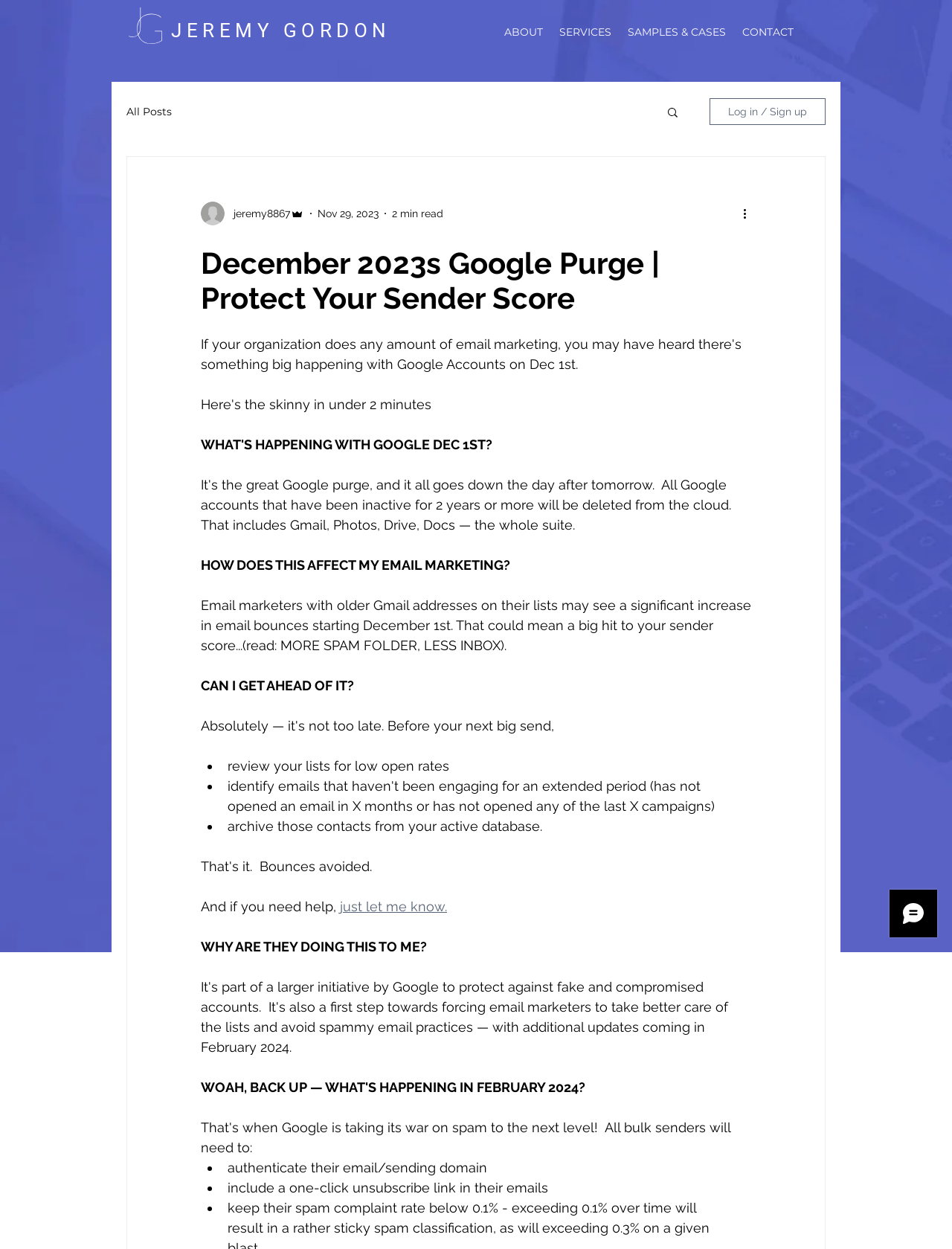Please pinpoint the bounding box coordinates for the region I should click to adhere to this instruction: "Check the blog".

[0.133, 0.066, 0.684, 0.113]